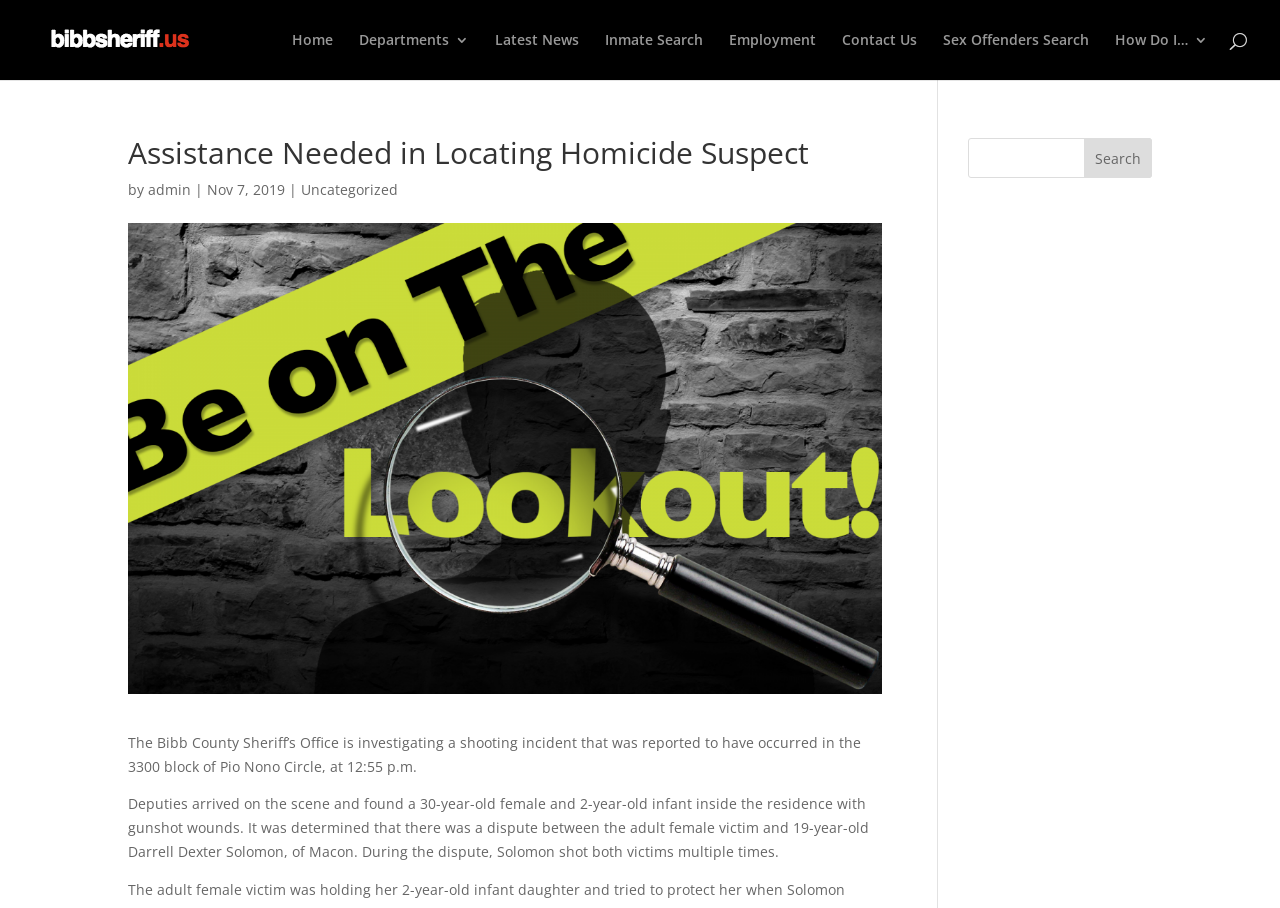Describe all the significant parts and information present on the webpage.

The webpage appears to be a news article or a press release from the Bibb County Sheriff's Office. At the top left, there is a logo of "bibbsheriff.us" accompanied by a link to the same website. Below the logo, there is a navigation menu with links to various sections of the website, including "Home", "Latest News", "Inmate Search", "Employment", "Contact Us", "Sex Offenders Search", and "How Do I…".

The main content of the webpage is a news article with a heading "Assistance Needed in Locating Homicide Suspect". The article is dated "Nov 7, 2019" and is attributed to "admin". The article describes a shooting incident that occurred in the 3300 block of Pio Nono Circle, where a 30-year-old female and a 2-year-old infant were found with gunshot wounds. The suspect, 19-year-old Darrell Dexter Solomon, is being sought by the authorities.

On the right side of the webpage, there is a search bar with a button labeled "Search". The search bar is positioned below the navigation menu and above the main content of the webpage.